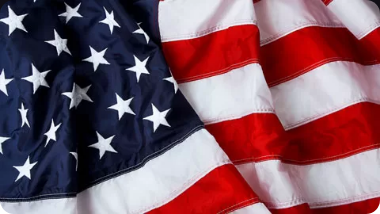Offer a detailed explanation of what is depicted in the image.

The image features a detailed view of the American flag, showcasing its iconic design. The flag is composed of alternating red and white stripes, with a blue field in the upper left corner adorned with white stars. The fabric appears to be gently waving, which adds a dynamic and patriotic feel to the portrayal. This close-up emphasizes the bold contrast between the red, white, and blue colors, symbolizing unity and pride. The arrangement of the stars on the blue field reflects the 50 states of the United States, highlighting its national significance.